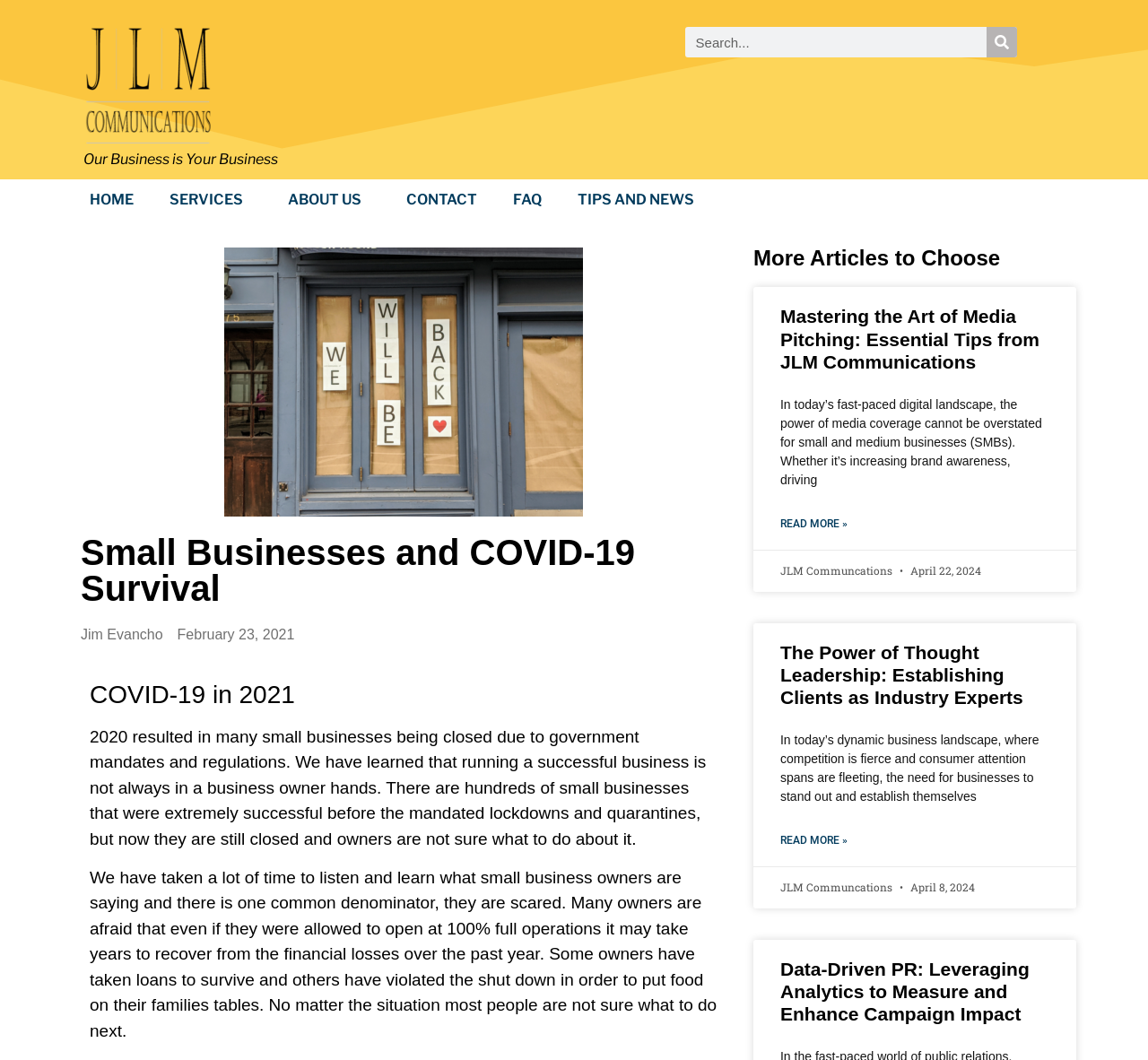Use a single word or phrase to answer the question: 
How many articles are listed on this webpage?

3